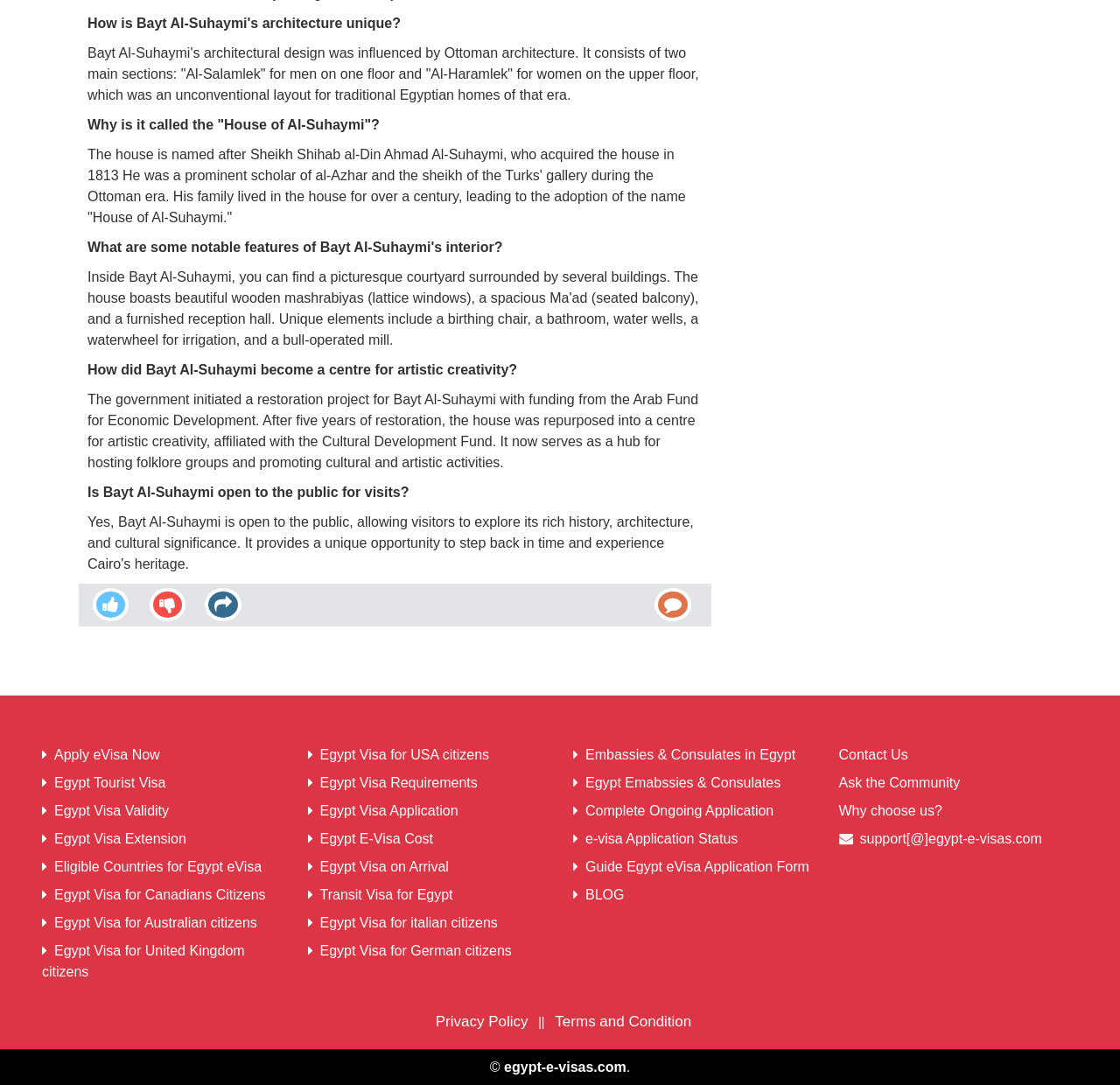Using a single word or phrase, answer the following question: 
What can be found on the bottom left of the webpage?

Links to eVisa information